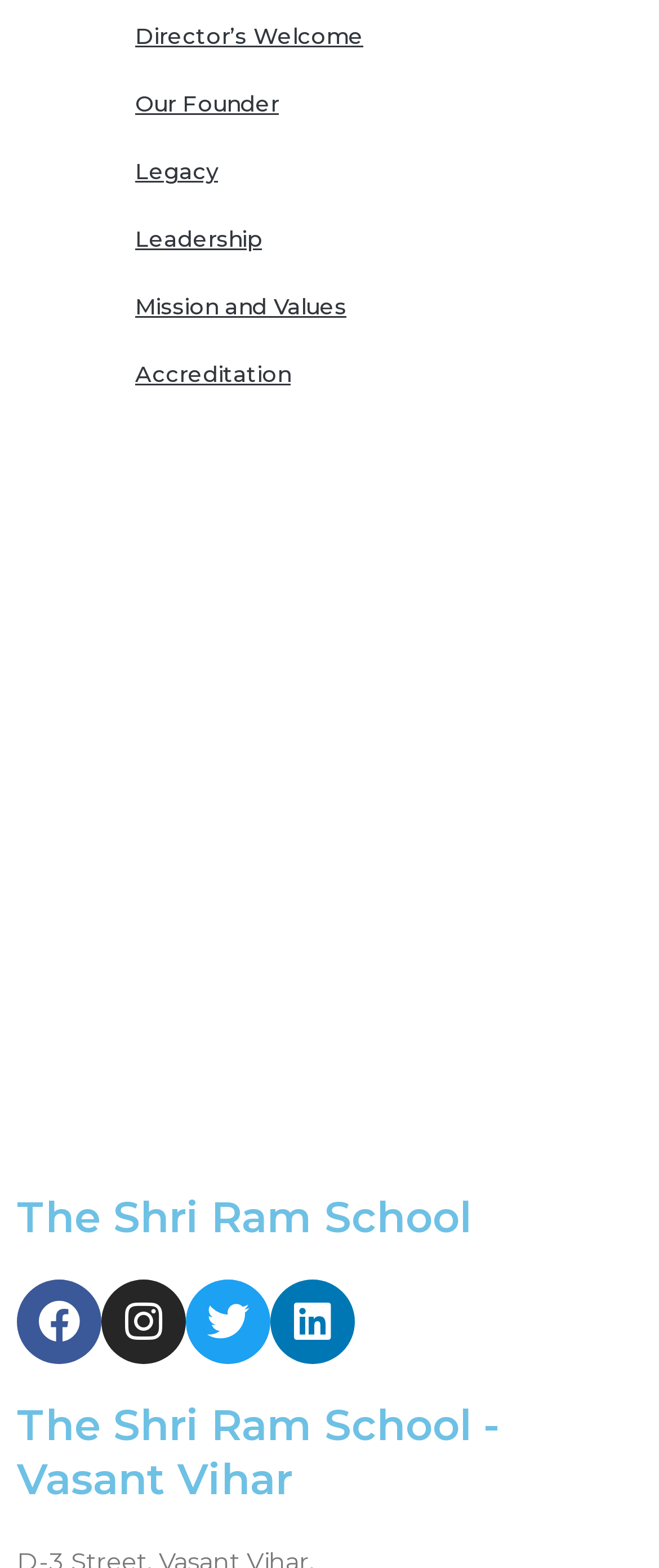Predict the bounding box coordinates of the area that should be clicked to accomplish the following instruction: "Click the 'Call Us Now!' link". The bounding box coordinates should consist of four float numbers between 0 and 1, i.e., [left, top, right, bottom].

None